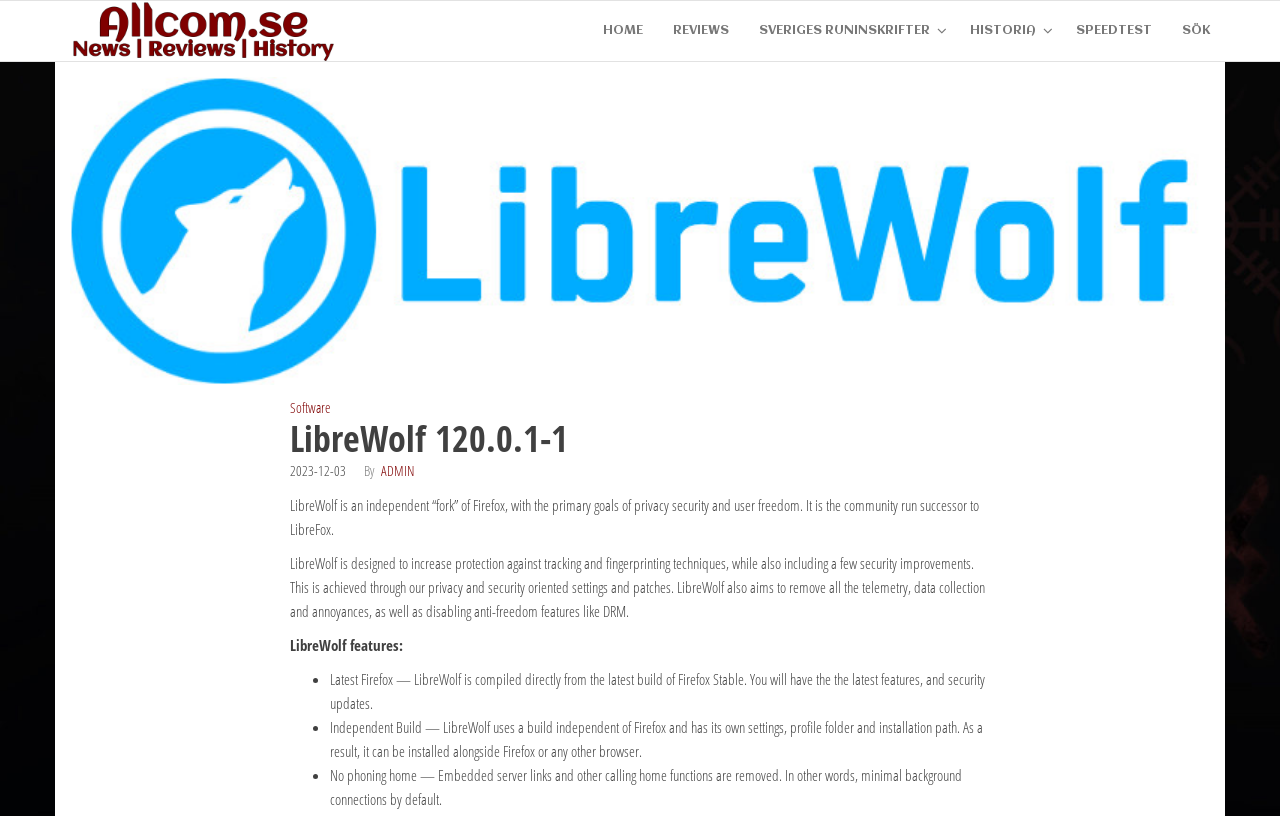Find the bounding box coordinates for the element that must be clicked to complete the instruction: "search for Software". The coordinates should be four float numbers between 0 and 1, indicated as [left, top, right, bottom].

[0.227, 0.487, 0.258, 0.51]